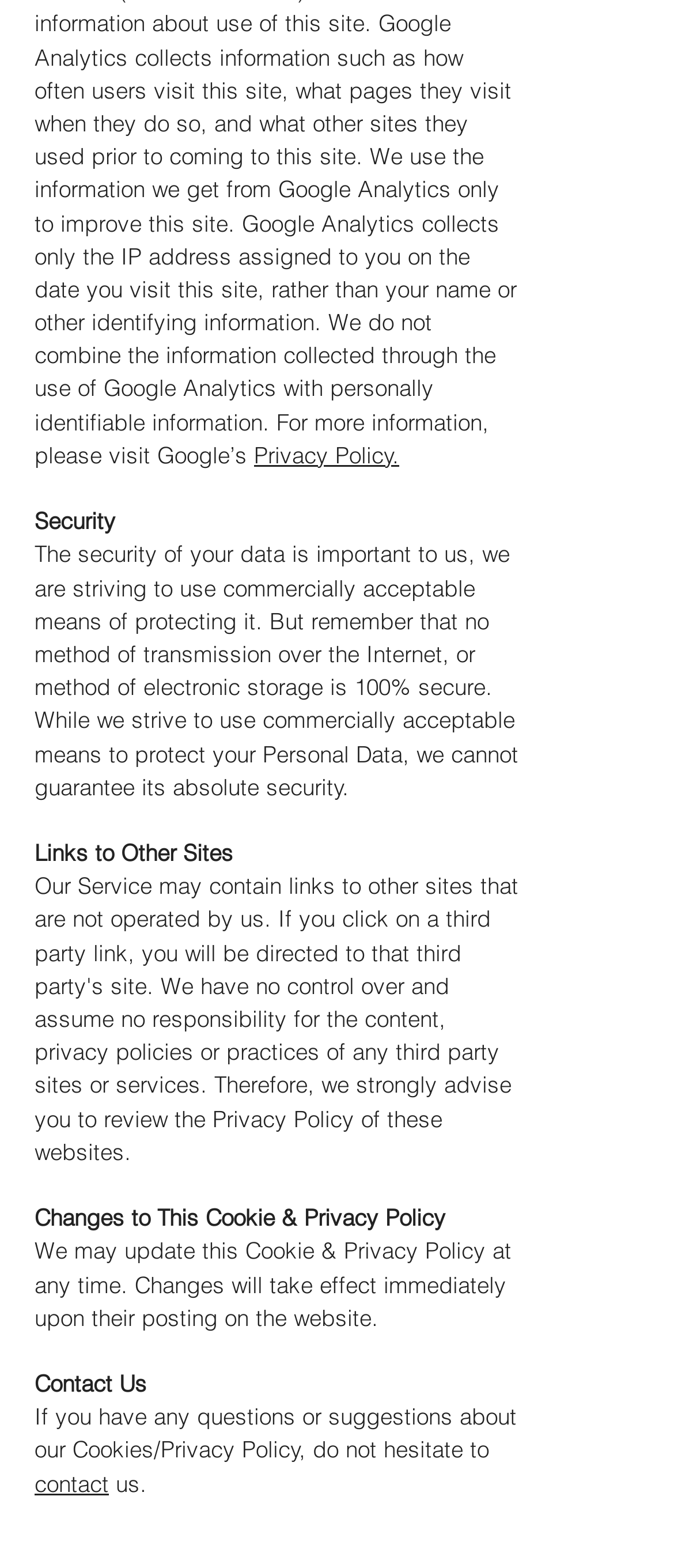What is the company's stance on data security?
Please provide a single word or phrase based on the screenshot.

No method is 100% secure